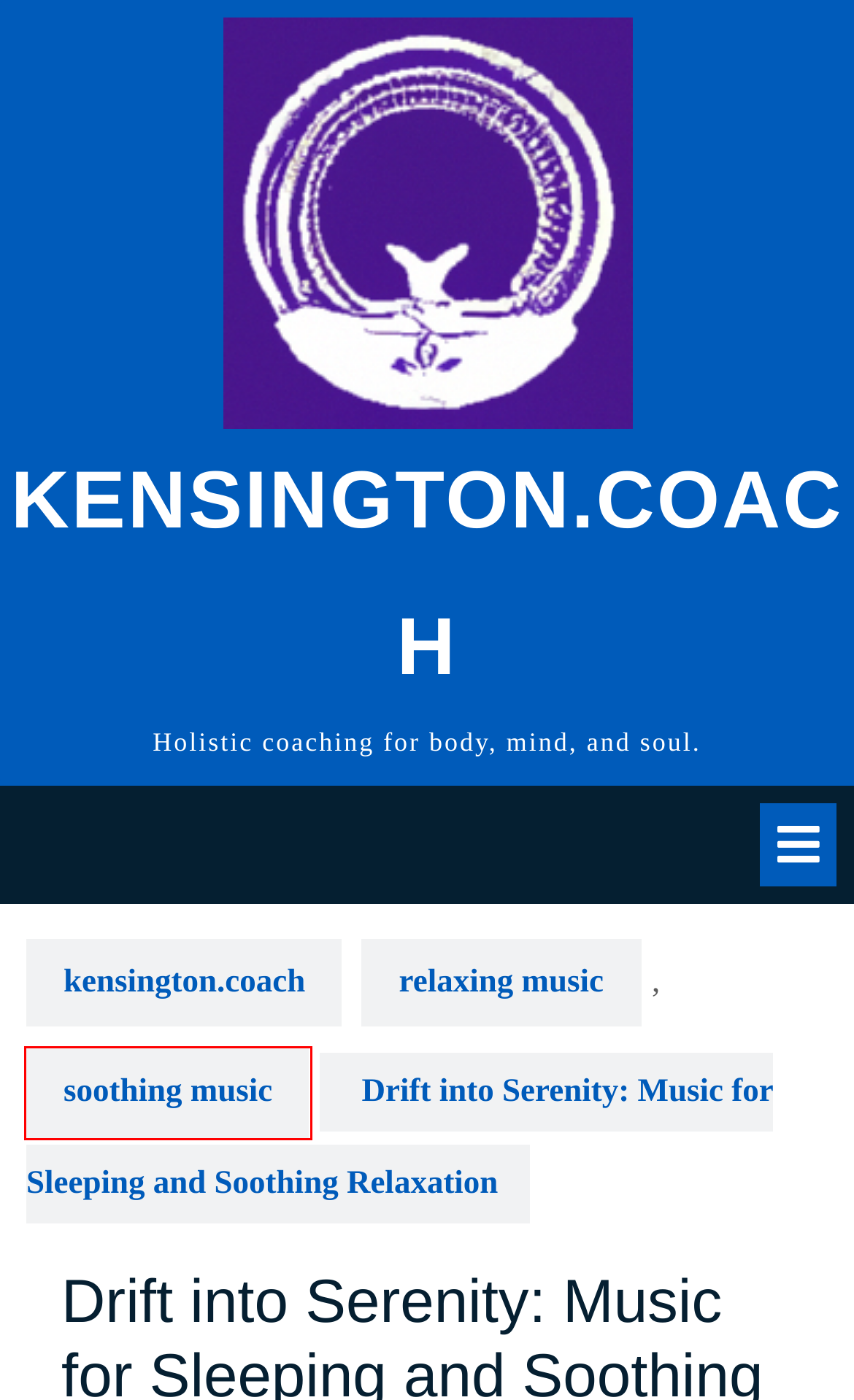You have a screenshot showing a webpage with a red bounding box highlighting an element. Choose the webpage description that best fits the new webpage after clicking the highlighted element. The descriptions are:
A. Buy Accutane Isotretinoin Online - The Best Quality Pills
B. relaxing music Archives - kensington.coach
C. adults Archives - kensington.coach
D. kensington.coach - Holistic coaching for body, mind, and soul.
E. soothing music Archives - kensington.coach
F. shoulder Archives - kensington.coach
G. famous Archives - kensington.coach
H. Finding Serenity: Harnessing the Power of Meditation Music for Stress Relief - kensington.coach

E